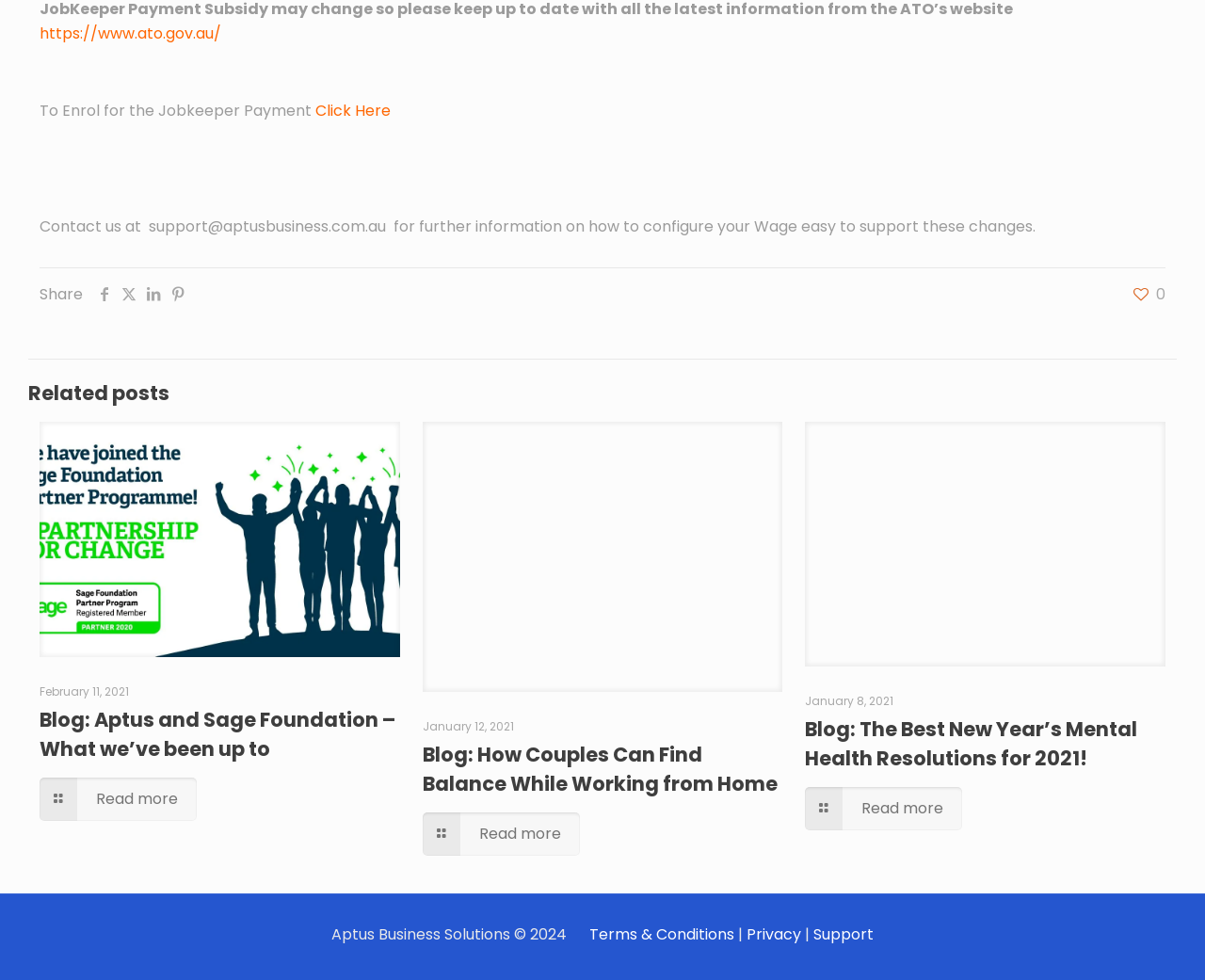What are the three options at the bottom of the webpage?
Your answer should be a single word or phrase derived from the screenshot.

Terms & Conditions, Privacy, Support